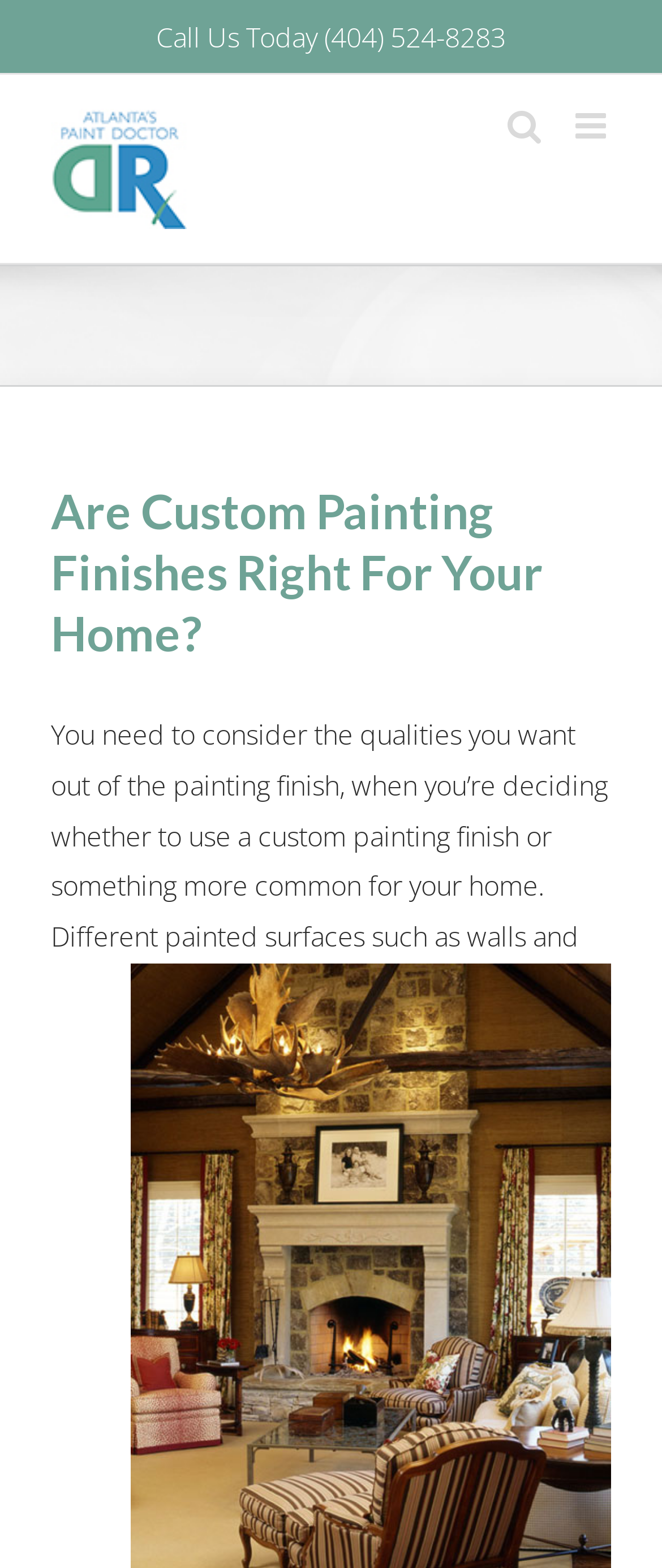Given the description "aria-label="Toggle mobile menu"", determine the bounding box of the corresponding UI element.

[0.869, 0.069, 0.923, 0.092]